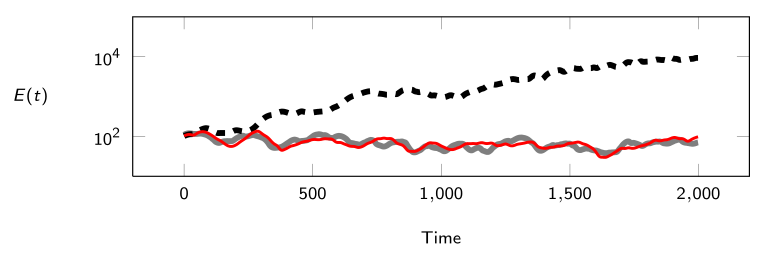Offer a detailed explanation of the image.

The image, labeled as "Figure 3," presents a graphical representation of the time evolution of turbulent kinetic energy, denoted as \( E(t) \), measured over a duration of 2,000 time units. The plot compares three different methods of modeling turbulent flow in a two-dimensional, quasi-incompressible mixing layer at a Reynolds number (Re) of 500.

- The **grey line** indicates the results obtained from a fully resolved Computational Fluid Dynamics (CFD) simulation, which provides an accurate representation of the turbulent flow.
- The **dashed black line** represents the standard Proper Orthogonal Decomposition (POD)-based Galerkin Reduced Order Model (ROM), which utilizes the first \( n = 20 \) most energetic POD basis functions.
- The **red line** depicts the new Galerkin ROM derived through the proposed methodology, demonstrating potentially improved performance compared to the standard approach.

The y-axis is scaled logarithmically, showcasing the significant differences in kinetic energy levels, ranging from \( 10^2 \) to \( 10^4 \). This comparison highlights the efficiency and effectiveness of the new modeling technique against traditional methods, offering insights into the dynamics of turbulent flows in engineering applications.